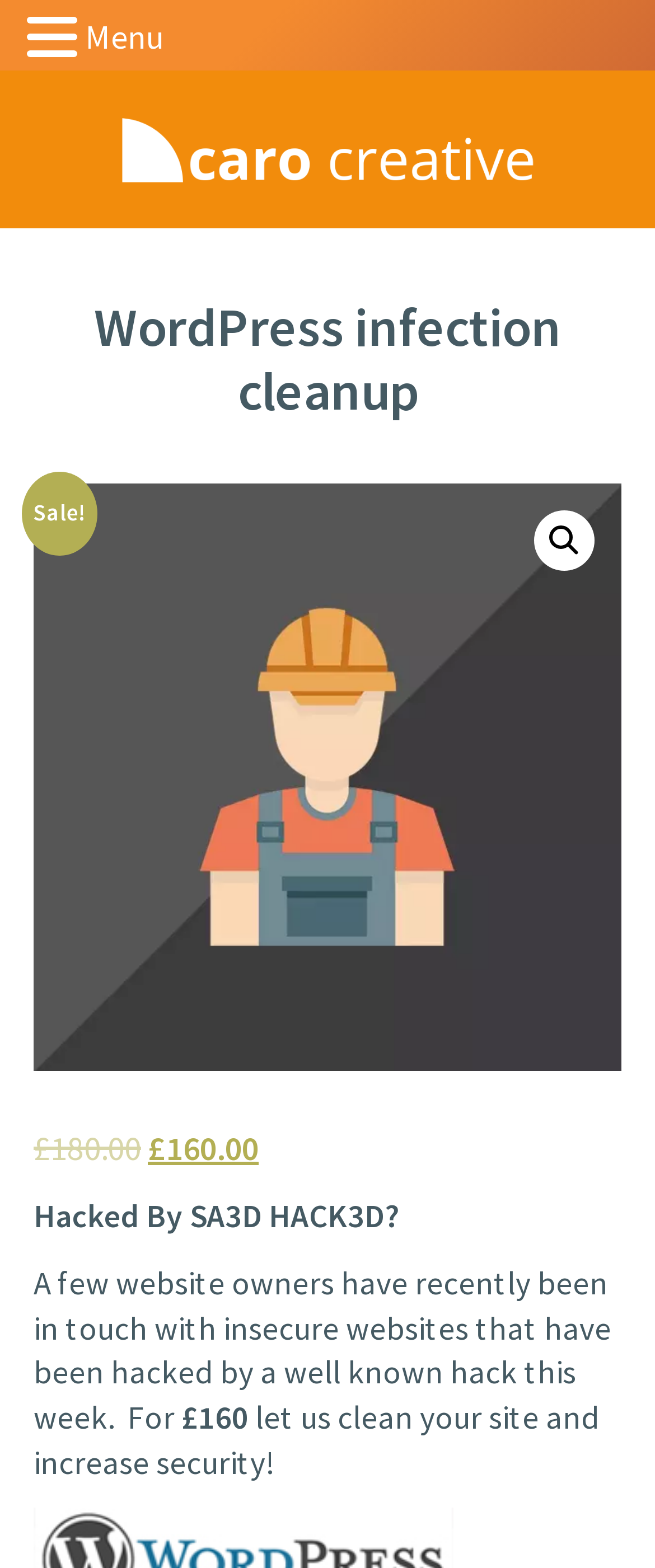Produce a meticulous description of the webpage.

The webpage appears to be a WordPress infection cleanup service offered by Caro Creative. At the top left, there is a link to "Web Design Banbury" accompanied by an image with the same name. Below this, a prominent heading reads "WordPress infection cleanup". 

To the right of the heading, a "Sale!" notification is displayed. Next to it, there is a magnifying glass icon represented by the link "🔍". 

Below the heading, a large link with an image takes up most of the width of the page. This link seems to be the main call-to-action for the service.

In the middle of the page, there is a section with a price listed as "£160.00". This is accompanied by a brief message stating that the service can clean the user's site and increase security.

Further down, a warning message is displayed, stating that some website owners have been in touch with insecure websites that have been hacked by a well-known hacker. The message also mentions that the service can be purchased for £160.

At the very top of the page, there is a "Menu" link.